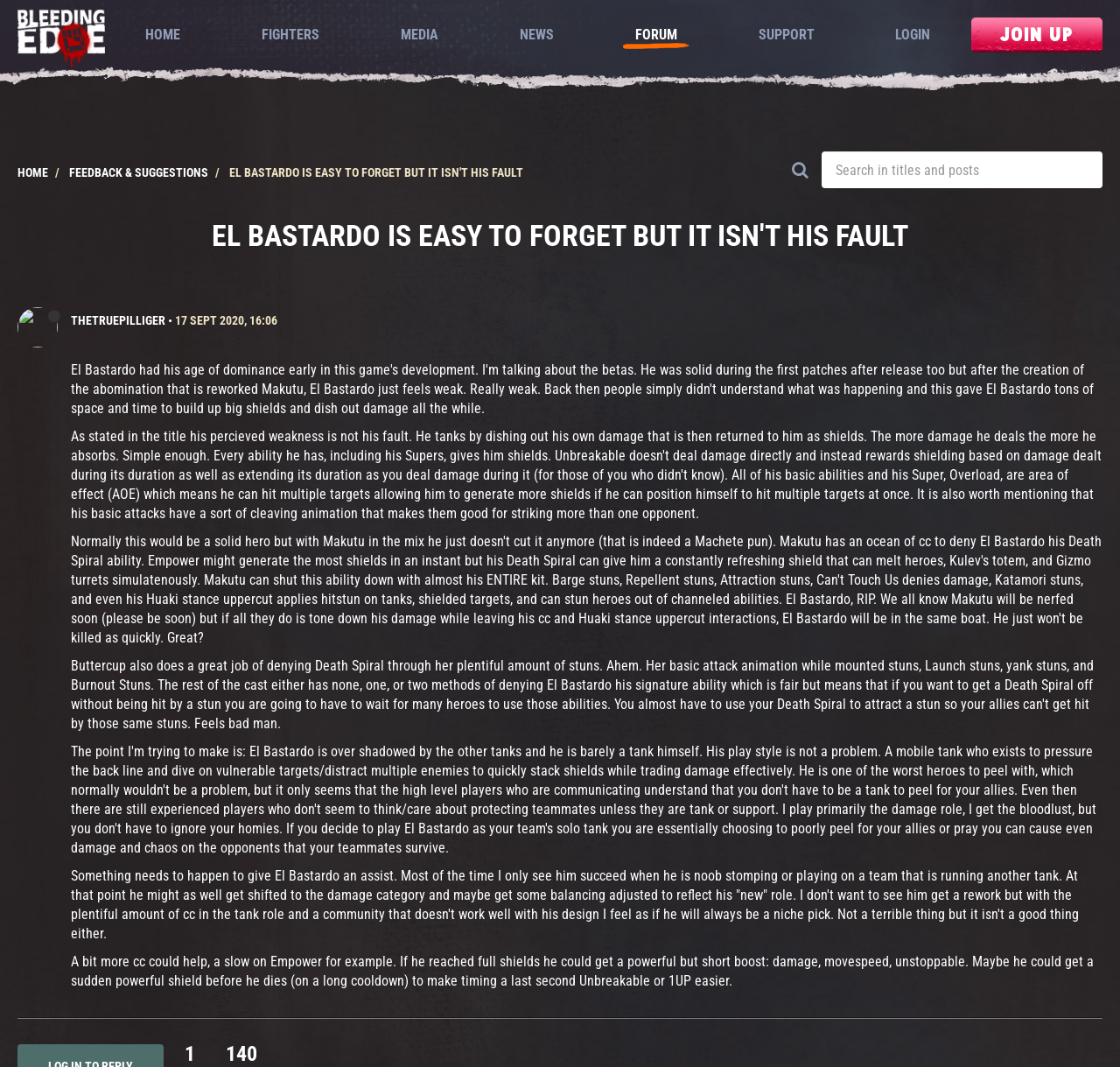Please find the bounding box coordinates of the element that you should click to achieve the following instruction: "Click on the 'NEWS' link". The coordinates should be presented as four float numbers between 0 and 1: [left, top, right, bottom].

[0.464, 0.025, 0.494, 0.04]